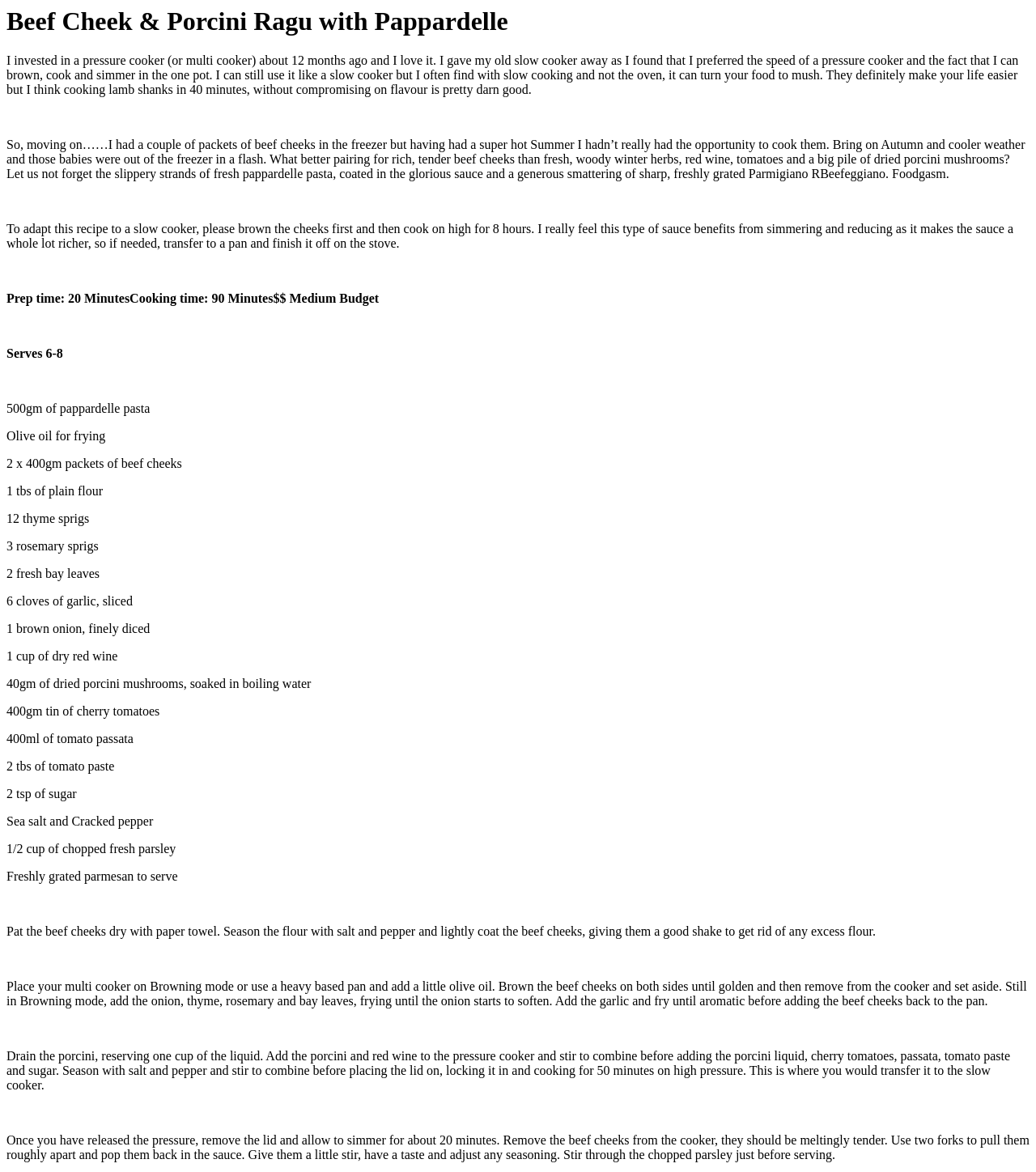Analyze the image and deliver a detailed answer to the question: What is the recommended serving size of the dish?

The recommended serving size of the dish is 6-8 people, which is mentioned in the text as 'Serves 6-8'.